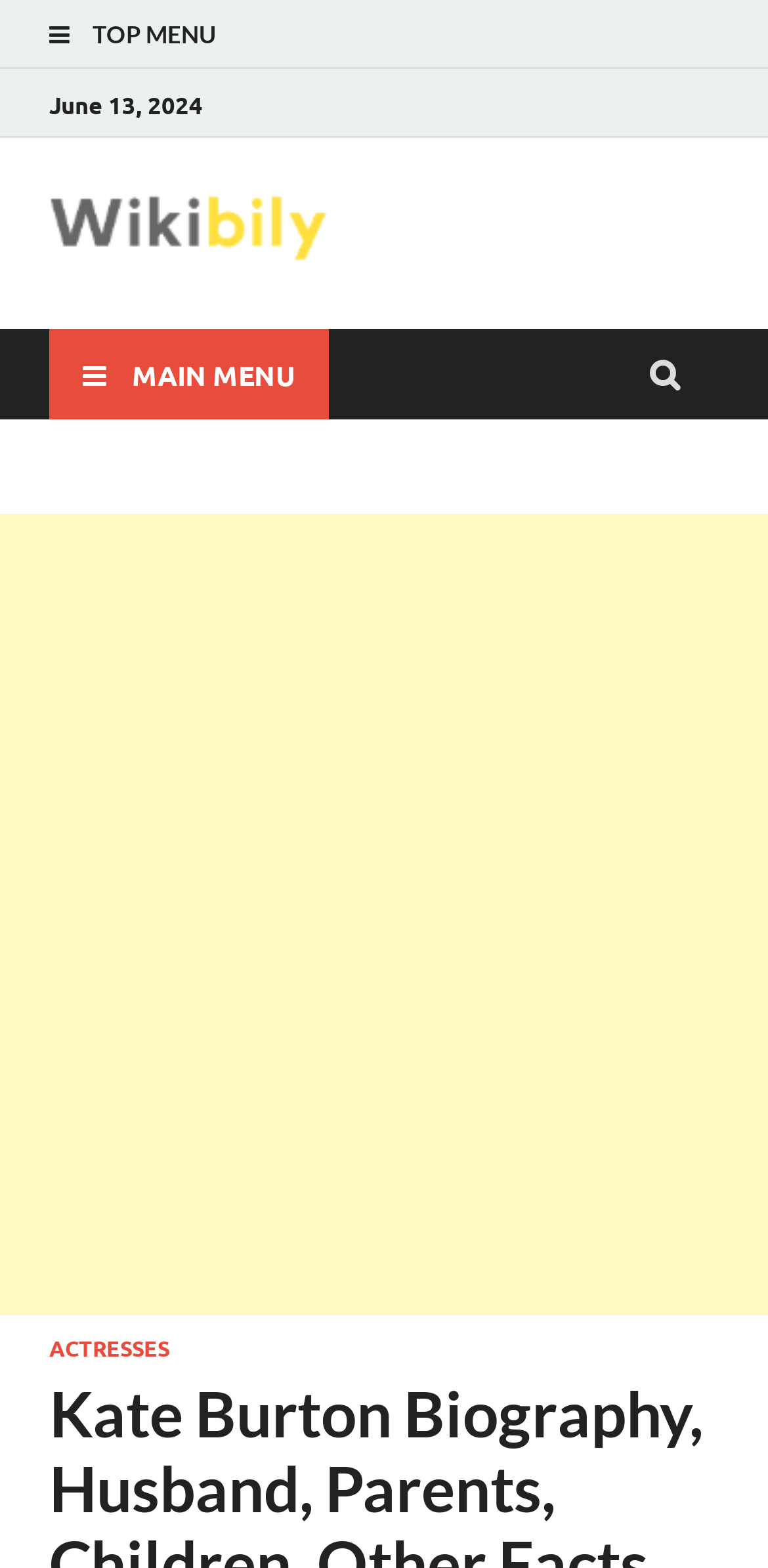Given the element description Main Menu, identify the bounding box coordinates for the UI element on the webpage screenshot. The format should be (top-left x, top-left y, bottom-right x, bottom-right y), with values between 0 and 1.

[0.064, 0.21, 0.428, 0.267]